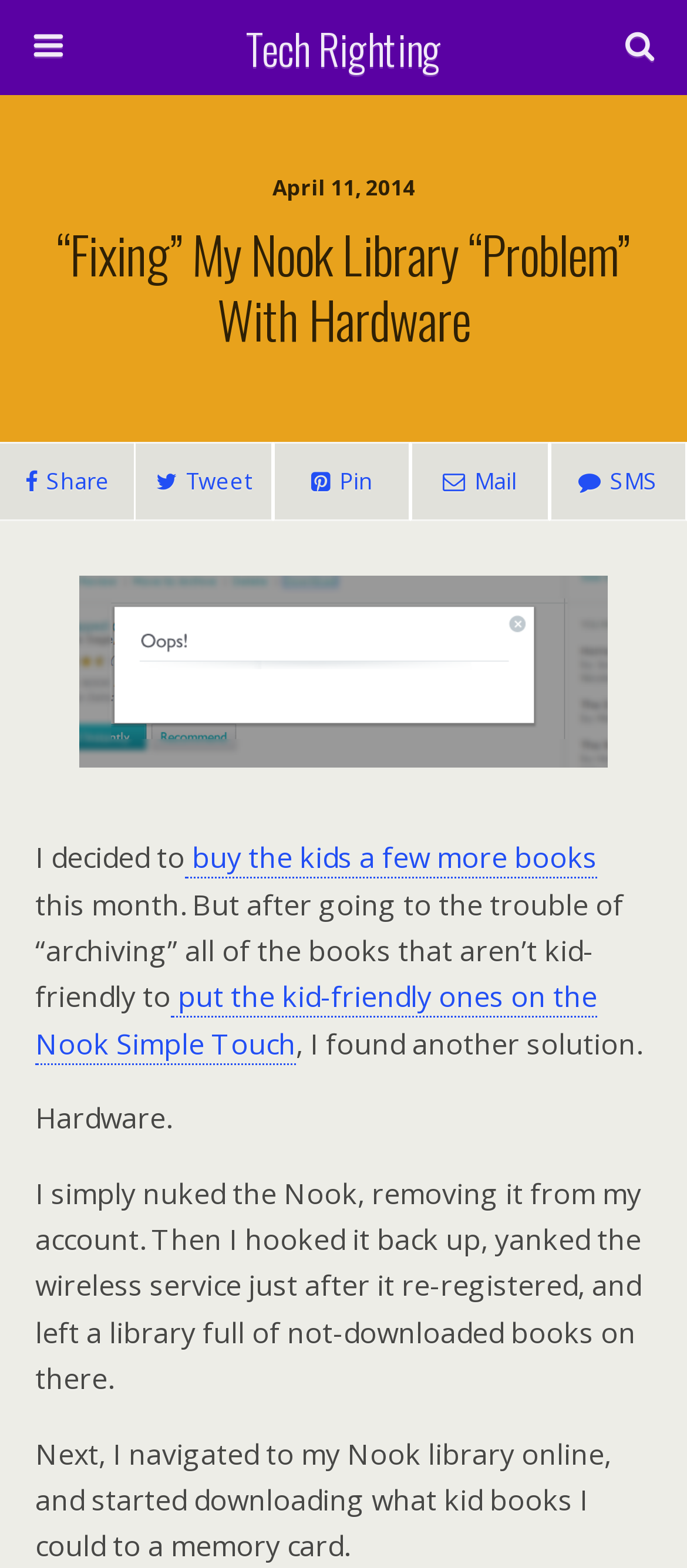Please find the bounding box for the UI element described by: "name="s" placeholder="Search this website…"".

[0.051, 0.066, 0.754, 0.097]